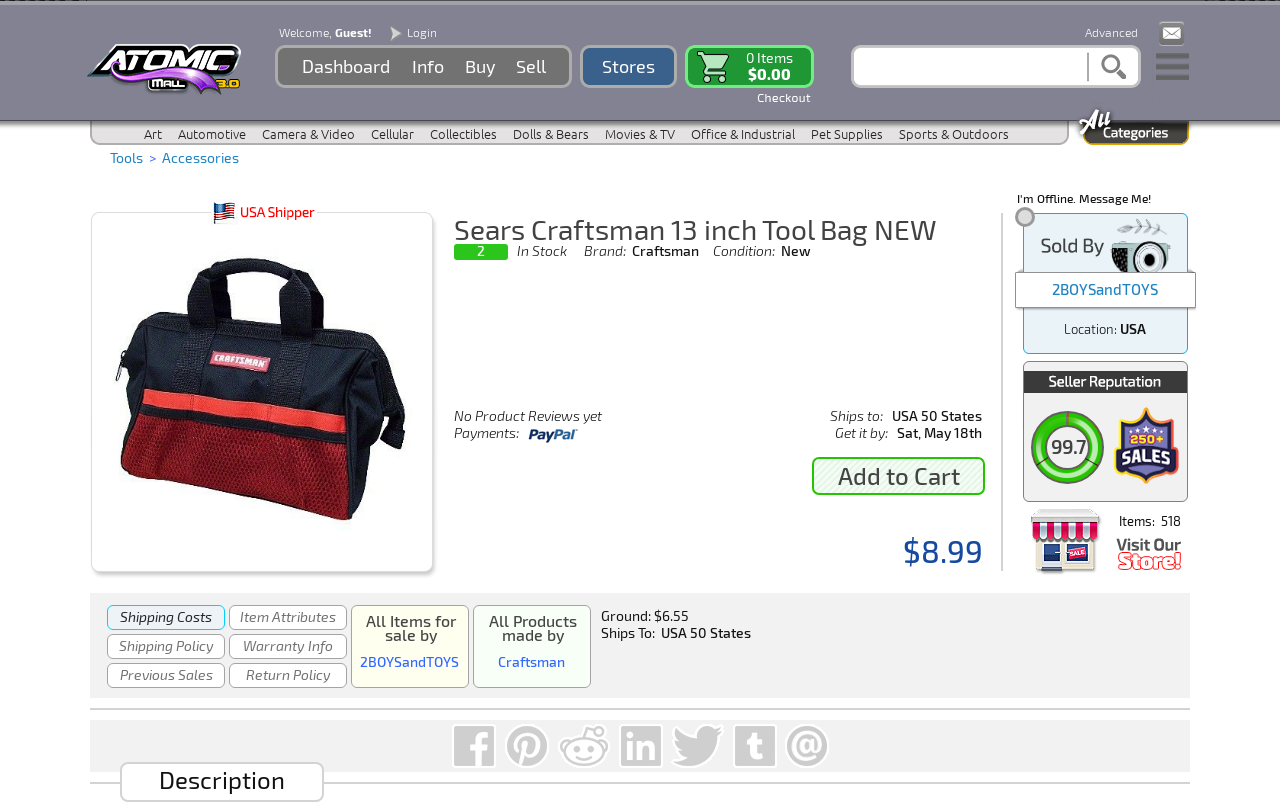Pinpoint the bounding box coordinates of the element to be clicked to execute the instruction: "Add to Cart".

[0.634, 0.584, 0.77, 0.604]